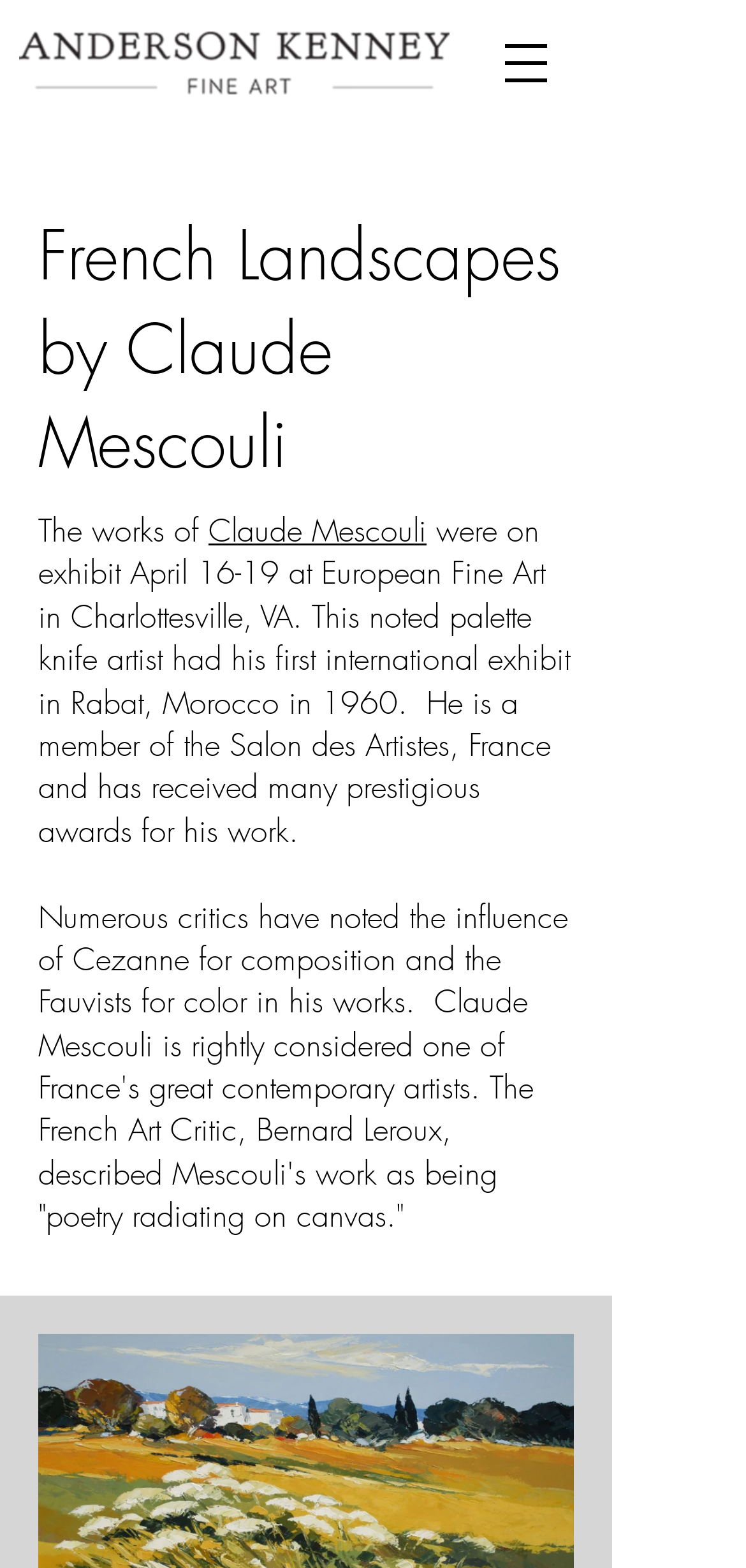Identify the bounding box for the UI element that is described as follows: "aria-label="Open navigation menu"".

[0.641, 0.01, 0.769, 0.071]